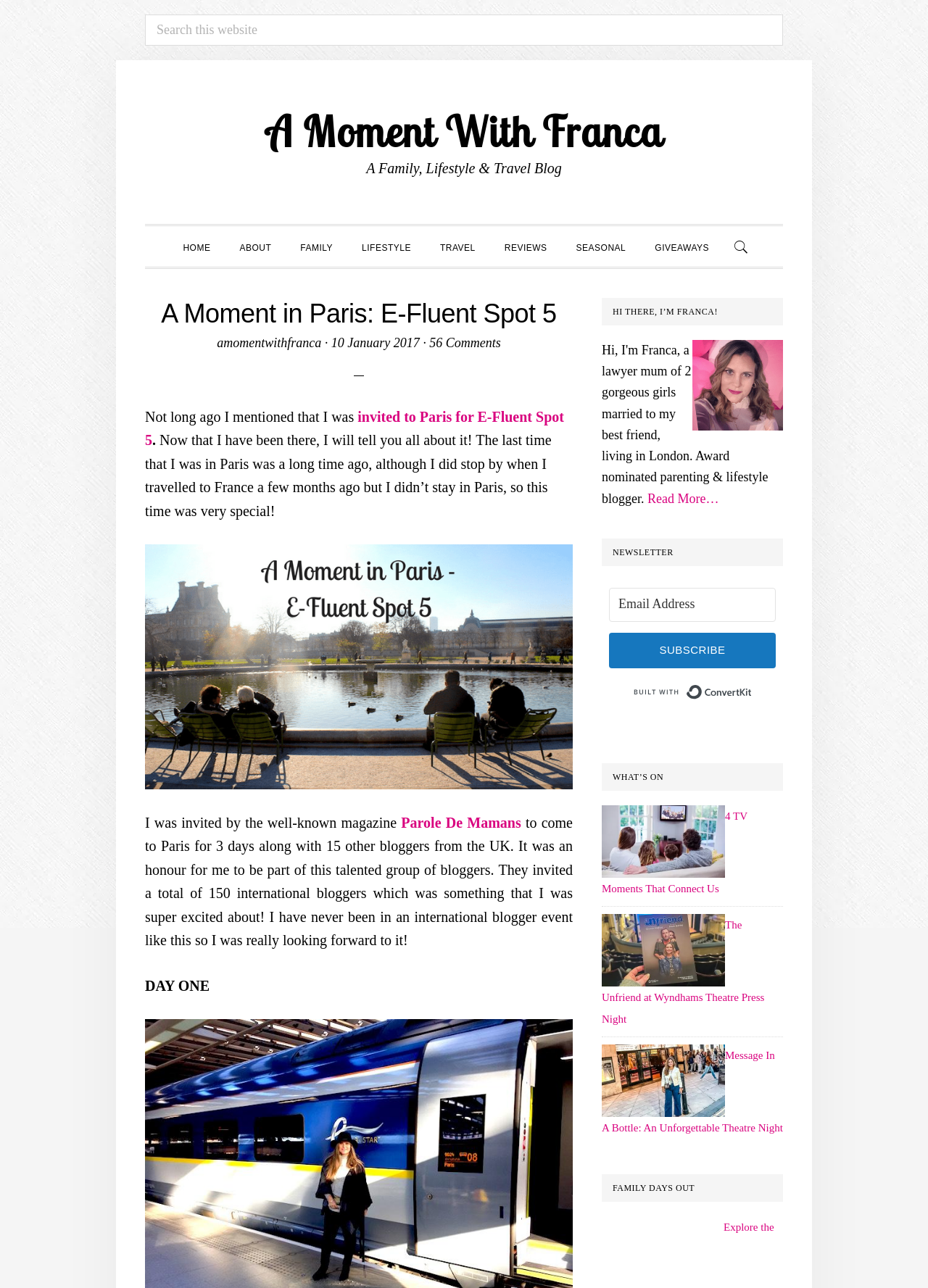What is the name of the blog?
Look at the image and construct a detailed response to the question.

I found the answer by looking at the top navigation bar, where it says 'A Moment With Franca' in the link element.